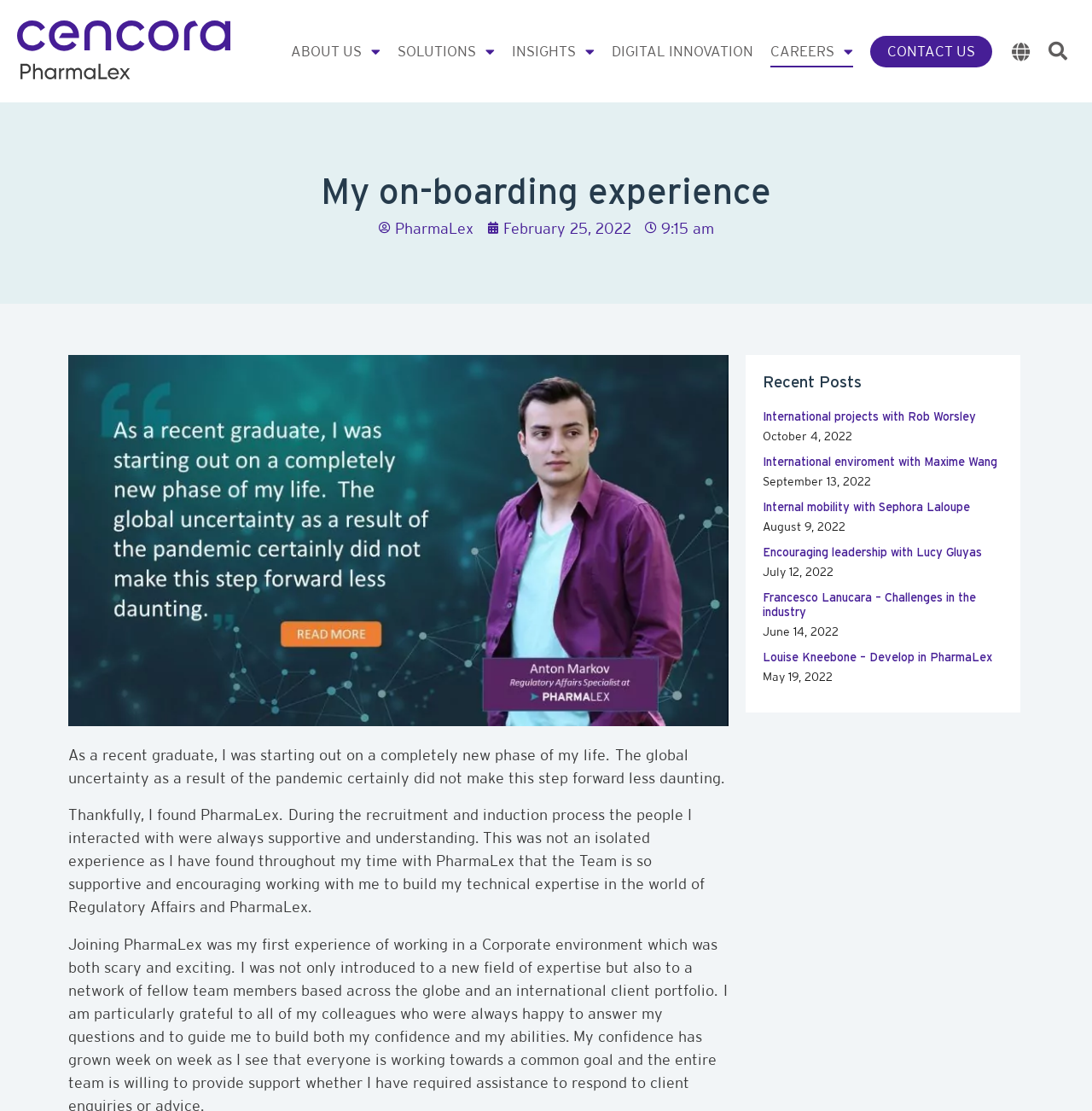Please identify the bounding box coordinates of the area that needs to be clicked to follow this instruction: "Click the ABOUT US link".

[0.266, 0.032, 0.348, 0.06]